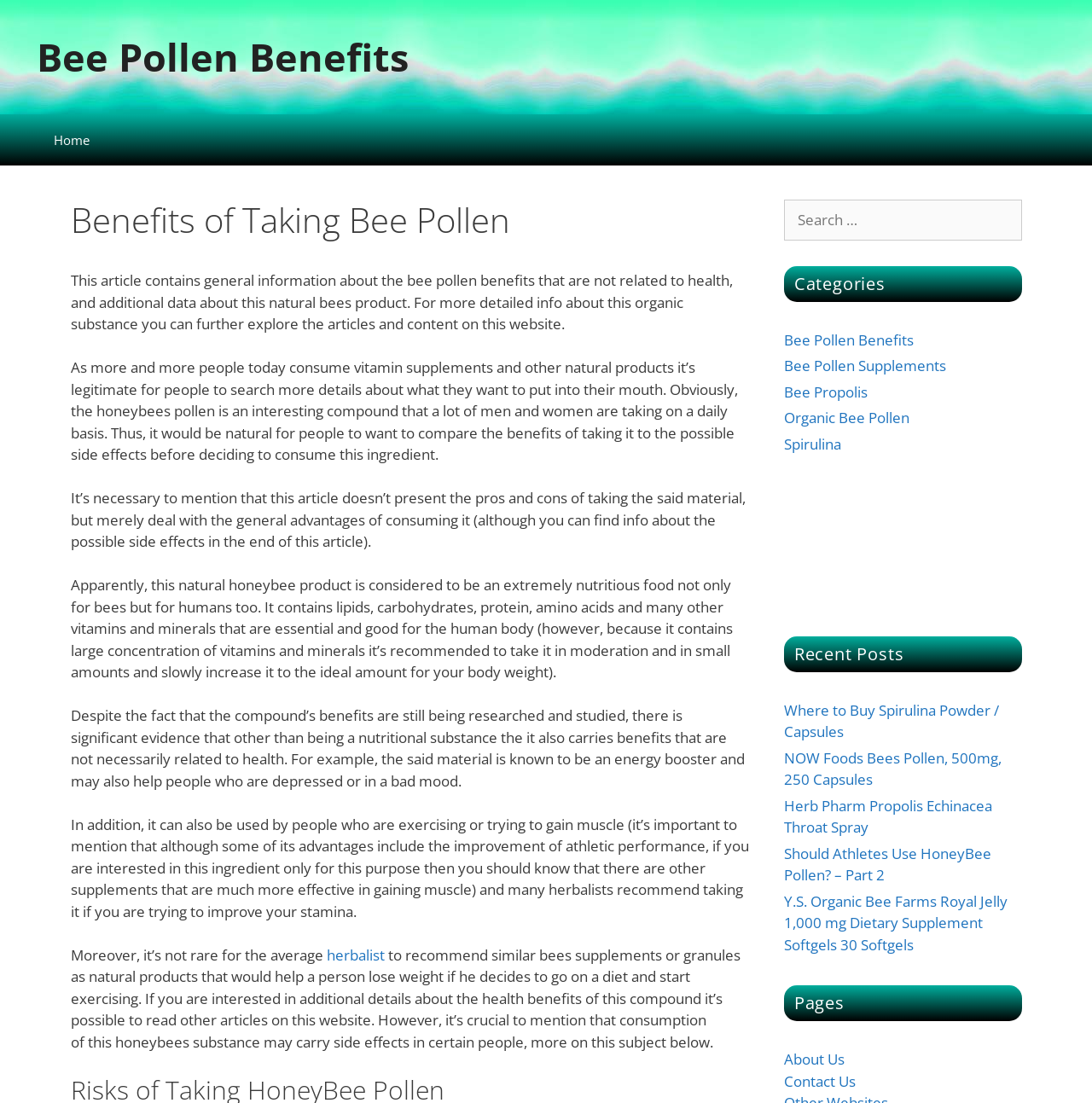Locate the UI element described as follows: "herbalist". Return the bounding box coordinates as four float numbers between 0 and 1 in the order [left, top, right, bottom].

[0.299, 0.857, 0.352, 0.874]